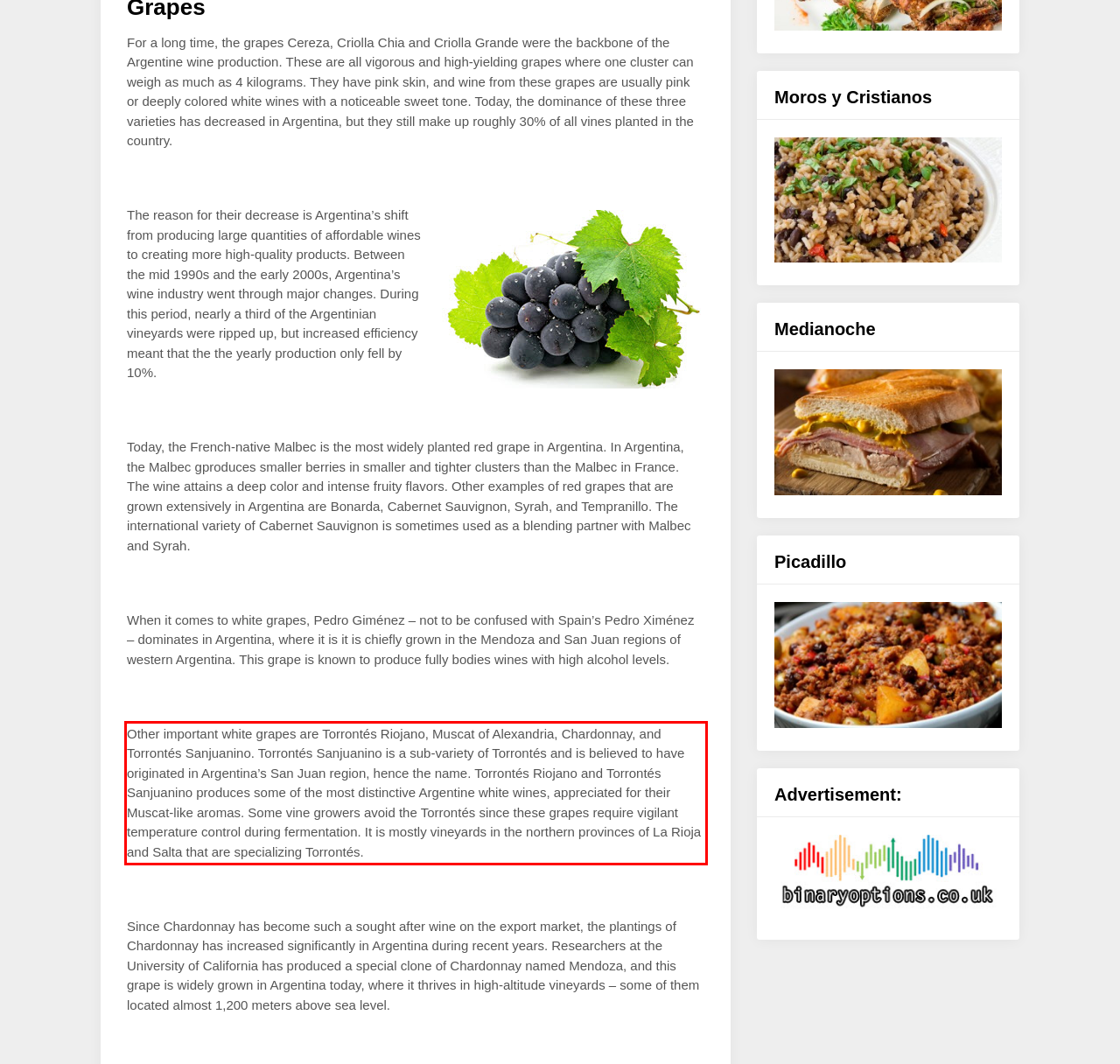Locate the red bounding box in the provided webpage screenshot and use OCR to determine the text content inside it.

Other important white grapes are Torrontés Riojano, Muscat of Alexandria, Chardonnay, and Torrontés Sanjuanino. Torrontés Sanjuanino is a sub-variety of Torrontés and is believed to have originated in Argentina’s San Juan region, hence the name. Torrontés Riojano and Torrontés Sanjuanino produces some of the most distinctive Argentine white wines, appreciated for their Muscat-like aromas. Some vine growers avoid the Torrontés since these grapes require vigilant temperature control during fermentation. It is mostly vineyards in the northern provinces of La Rioja and Salta that are specializing Torrontés.